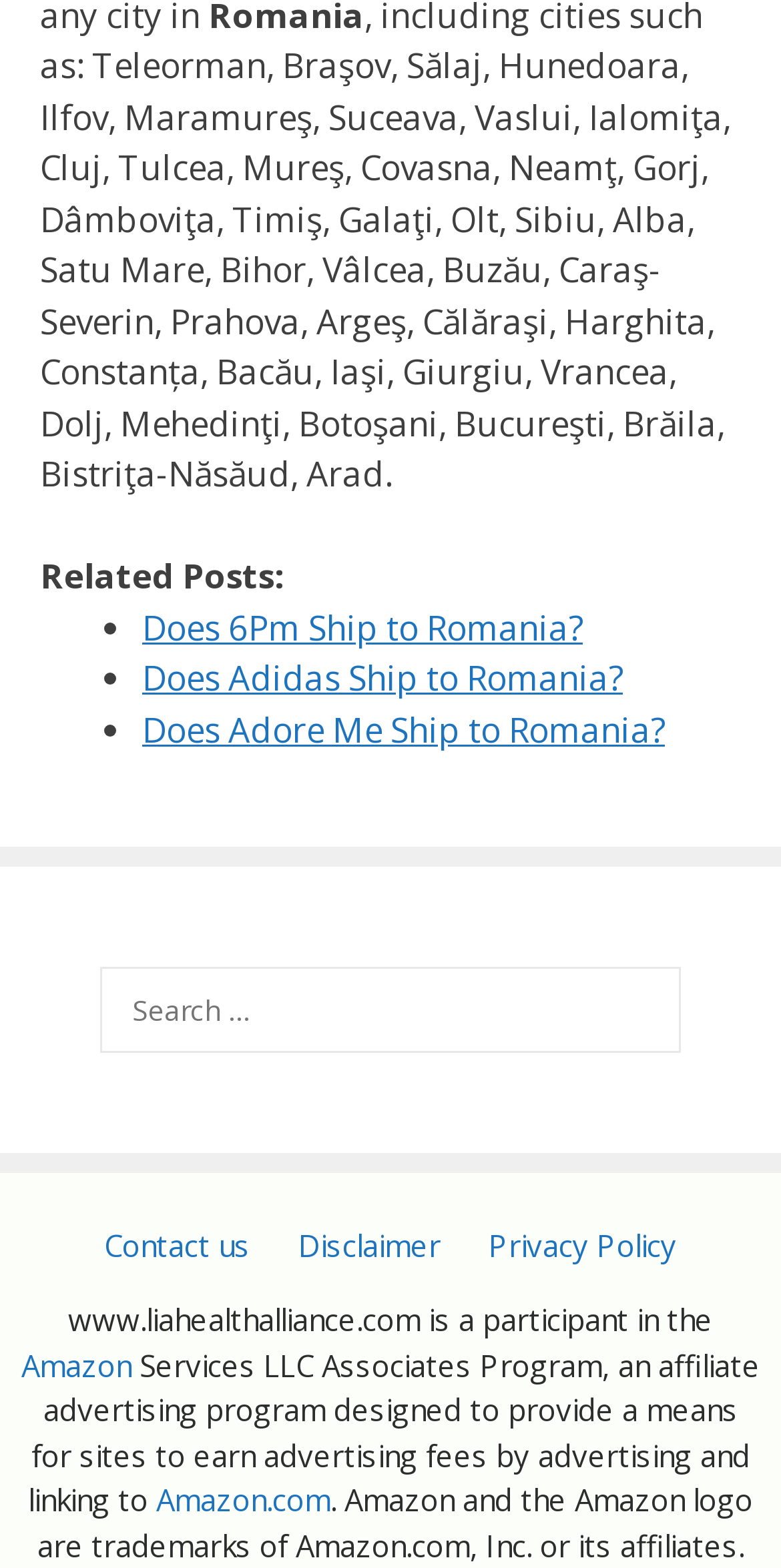Please identify the bounding box coordinates of the clickable element to fulfill the following instruction: "Check disclaimer". The coordinates should be four float numbers between 0 and 1, i.e., [left, top, right, bottom].

[0.382, 0.781, 0.564, 0.806]